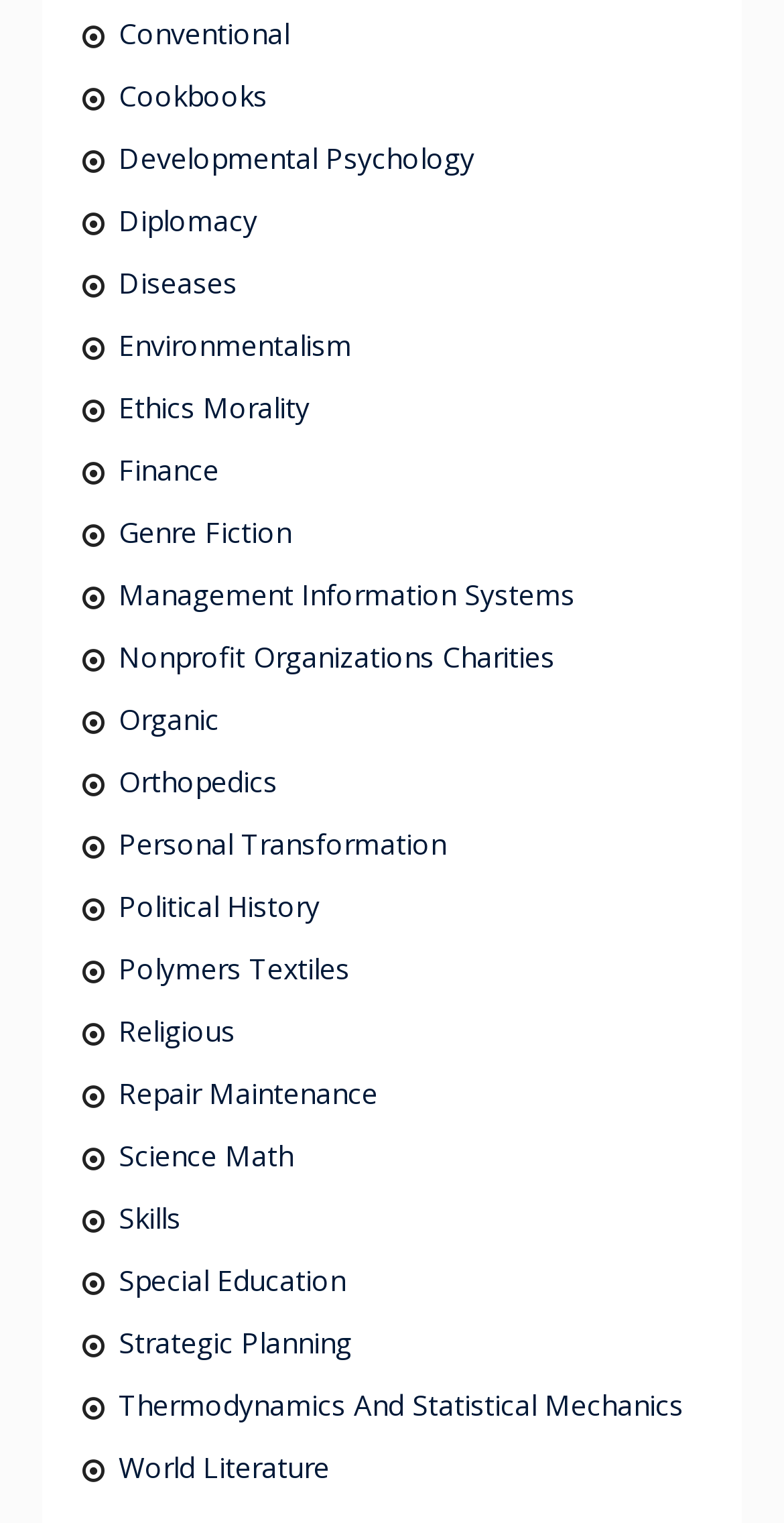Locate the bounding box coordinates of the clickable element to fulfill the following instruction: "Explore Developmental Psychology". Provide the coordinates as four float numbers between 0 and 1 in the format [left, top, right, bottom].

[0.151, 0.09, 0.784, 0.118]